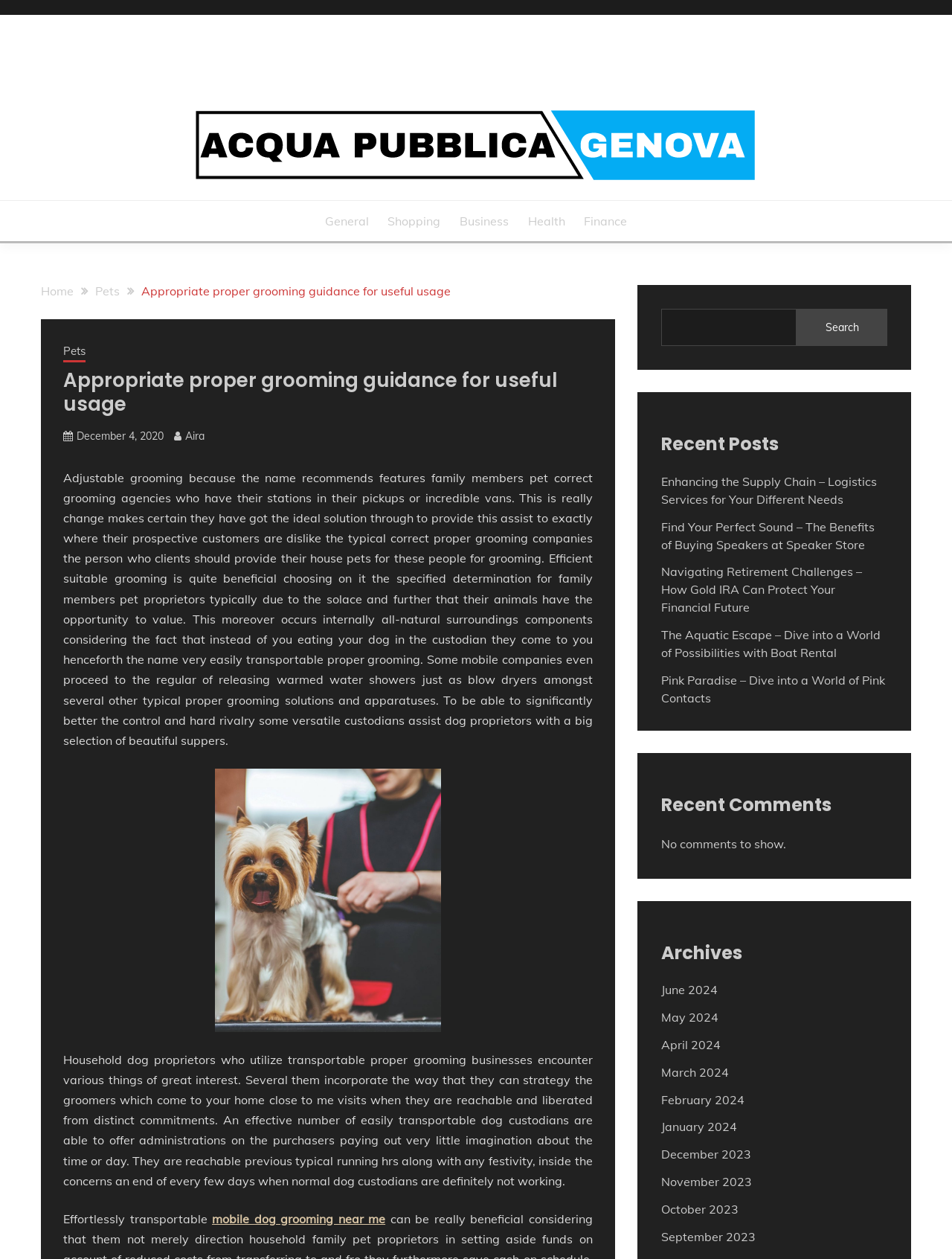Summarize the contents and layout of the webpage in detail.

The webpage is about Acqua Pubblica Genova, with a focus on appropriate proper grooming guidance for useful usage. At the top, there is a logo image of Acqua Pubblica Genova, accompanied by a link with the same name. Below the logo, there are several links to different categories, including General, Shopping, Business, Health, and Finance.

On the left side, there is a navigation menu with breadcrumbs, showing the current page's location. The menu includes links to Home, Pets, and the current page, Appropriate proper grooming guidance for useful usage. Below the navigation menu, there is a heading with the same title as the current page.

The main content of the page is divided into two sections. The first section describes the benefits of mobile pet grooming, including the convenience and flexibility it offers to pet owners. There is an image of mobile pet grooming, and several paragraphs of text explaining the advantages of this service.

The second section is a list of recent posts, with links to various articles on different topics, such as logistics services, buying speakers, gold IRA, boat rental, and pink contacts. Below the recent posts, there are headings for Recent Comments and Archives, with links to different months and years.

At the top right corner, there is a search box with a search button. On the bottom right corner, there is a link with a icon.